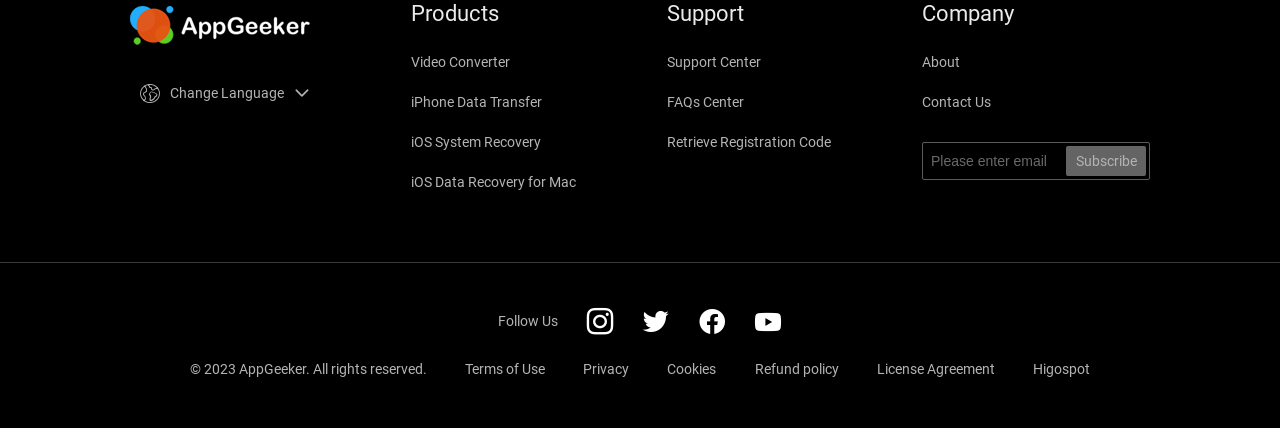Pinpoint the bounding box coordinates of the clickable element to carry out the following instruction: "Follow on Facebook."

[0.502, 0.732, 0.523, 0.77]